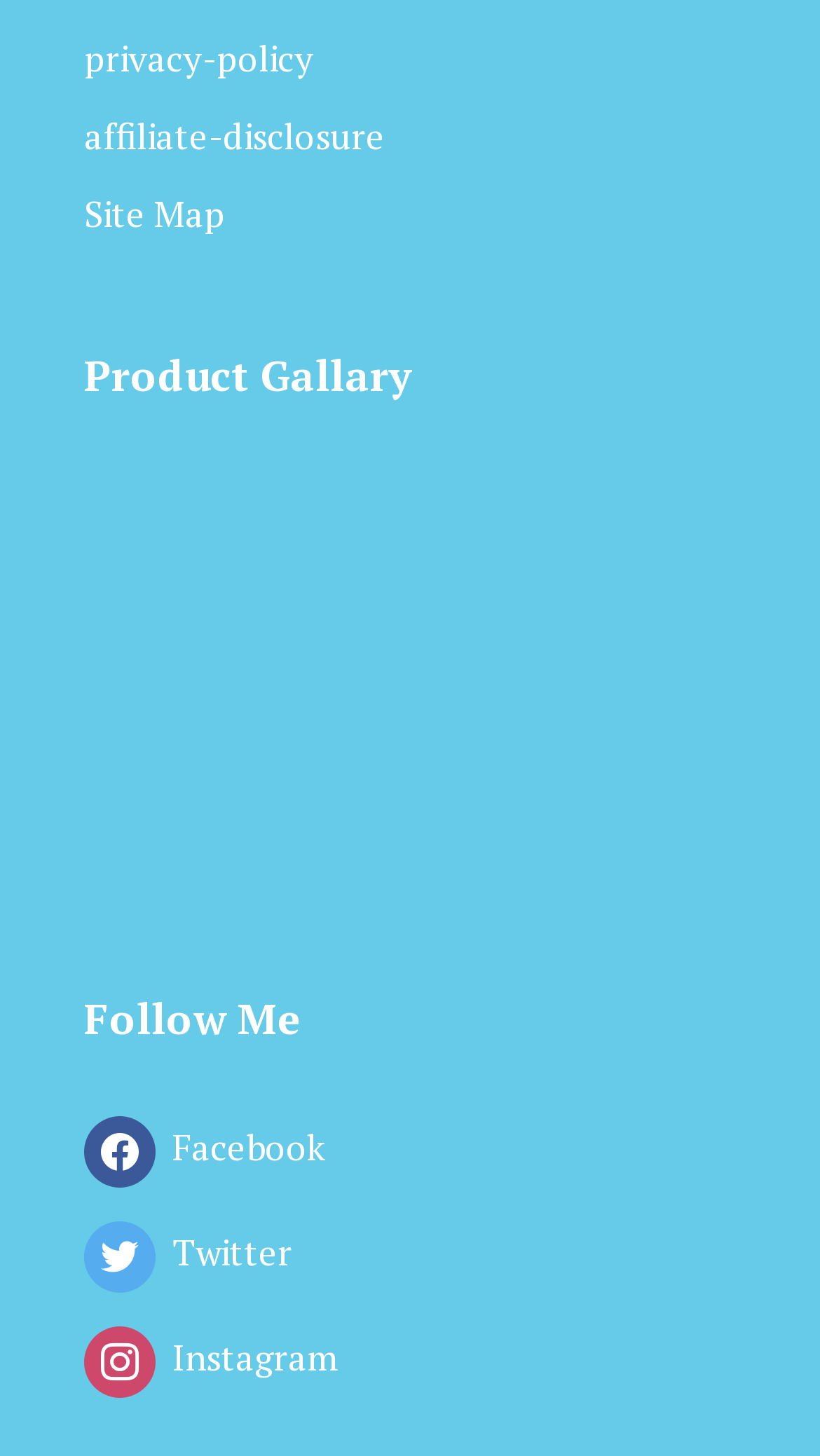Kindly determine the bounding box coordinates for the clickable area to achieve the given instruction: "Read affiliate disclosure".

[0.103, 0.077, 0.469, 0.11]